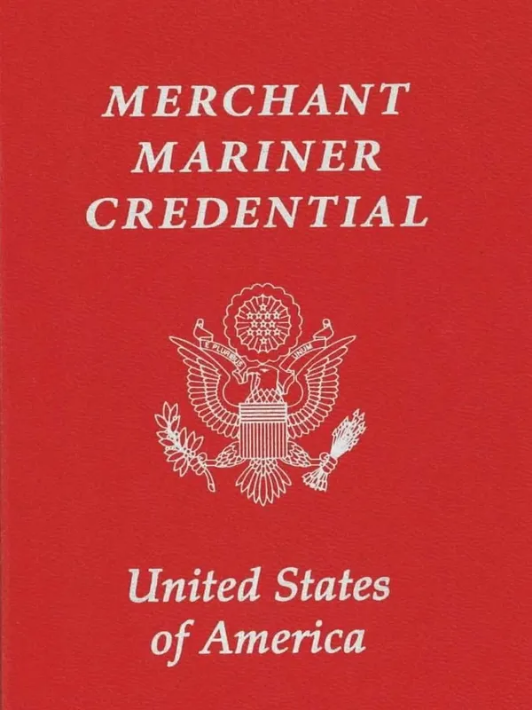Analyze the image and provide a detailed caption.

The image features a red cover labeled "MERCHANT MARINER CREDENTIAL," emphasizing its significance for individuals operating in maritime professions. Beneath this prominent title, the words "United States of America" are displayed, indicating the official nature of the credential. At the center, an emblem resembling the Great Seal of the United States is featured, symbolizing authority and recognition. This credential is essential for mariners and is tied to training programs like the USCG Approved First Aid/CPR/AED classes, which ensure compliance with safety standards mandated by the U.S. Coast Guard.